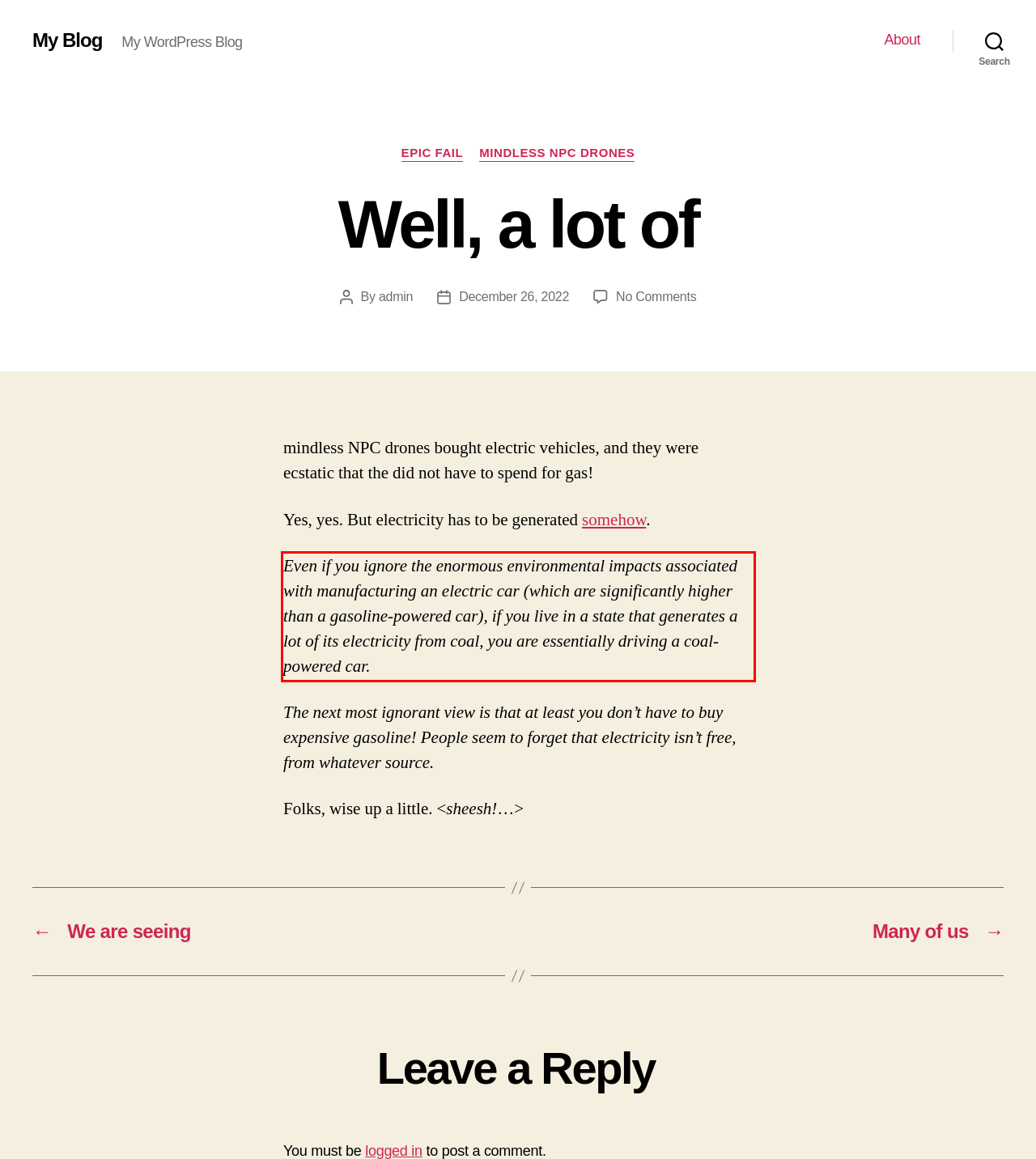You have a screenshot of a webpage with a red bounding box. Identify and extract the text content located inside the red bounding box.

Even if you ignore the enormous environmental impacts associated with manufacturing an electric car (which are significantly higher than a gasoline-powered car), if you live in a state that generates a lot of its electricity from coal, you are essentially driving a coal-powered car.